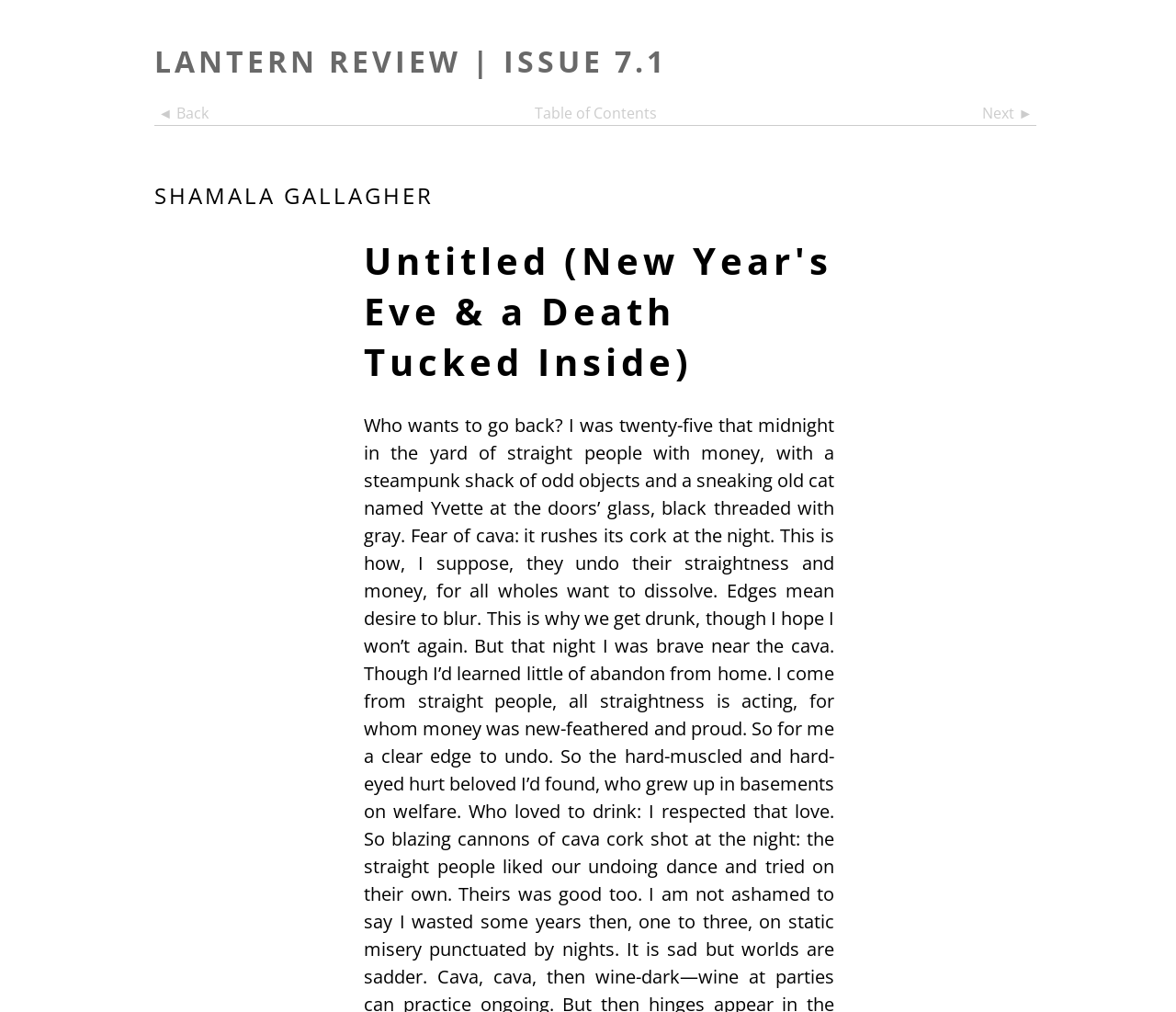Determine the bounding box coordinates of the UI element that matches the following description: "Table of Contents". The coordinates should be four float numbers between 0 and 1 in the format [left, top, right, bottom].

[0.454, 0.102, 0.558, 0.122]